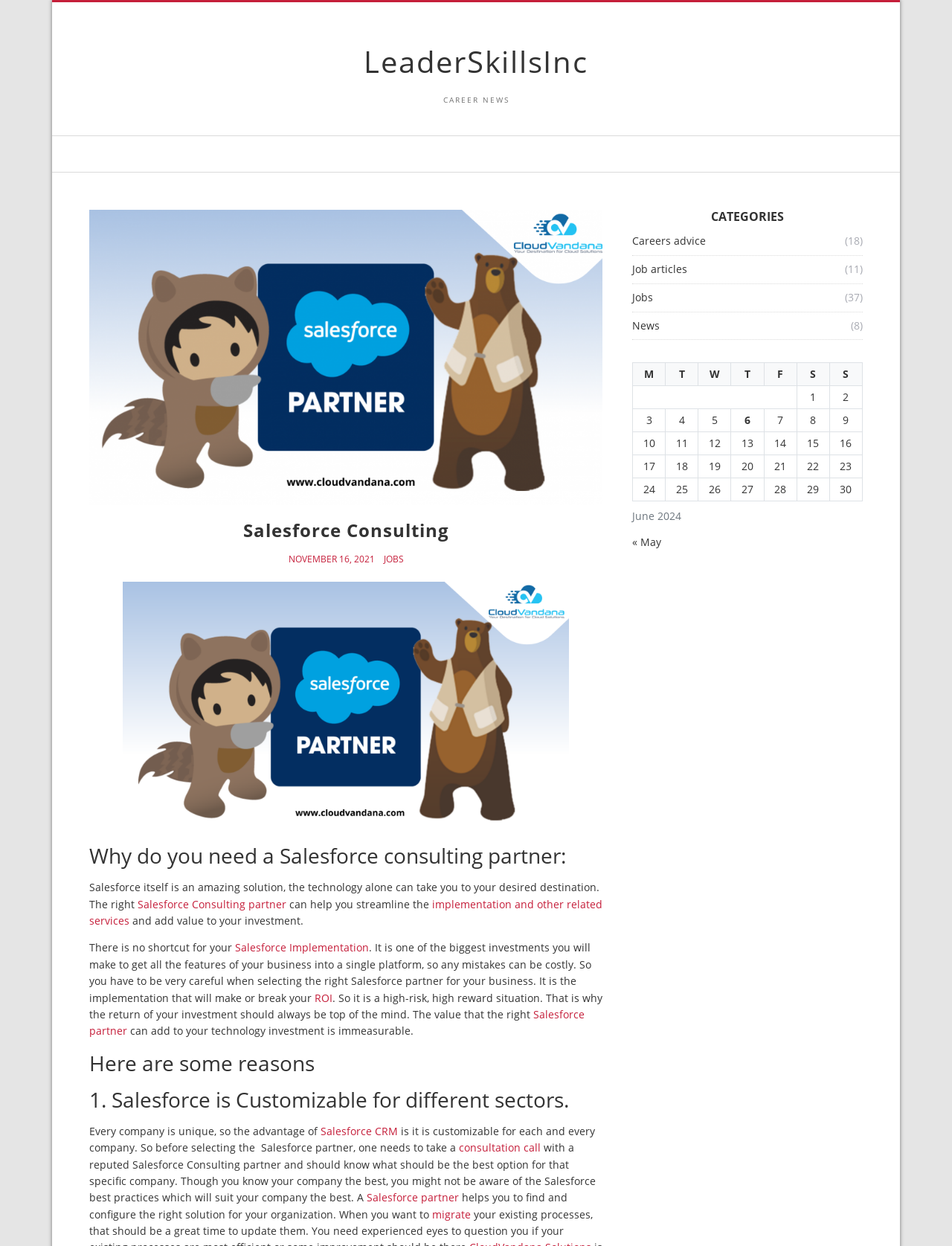What is the category with the most articles?
Please provide a full and detailed response to the question.

The category with the most articles is 'Jobs' which has 37 articles, mentioned in the 'CATEGORIES' section of the webpage.